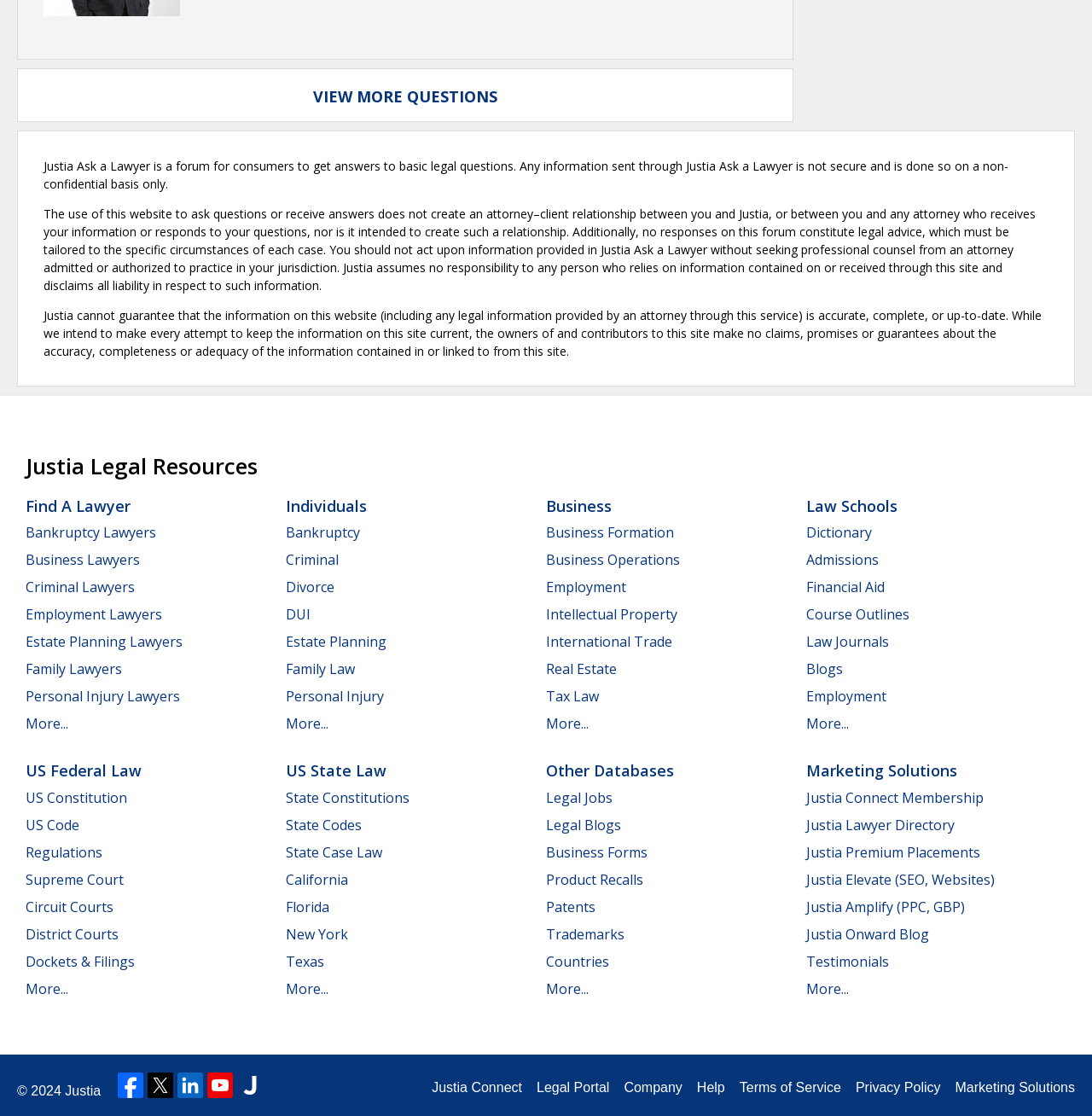Can you show the bounding box coordinates of the region to click on to complete the task described in the instruction: "Explore US Federal Law"?

[0.023, 0.681, 0.13, 0.7]